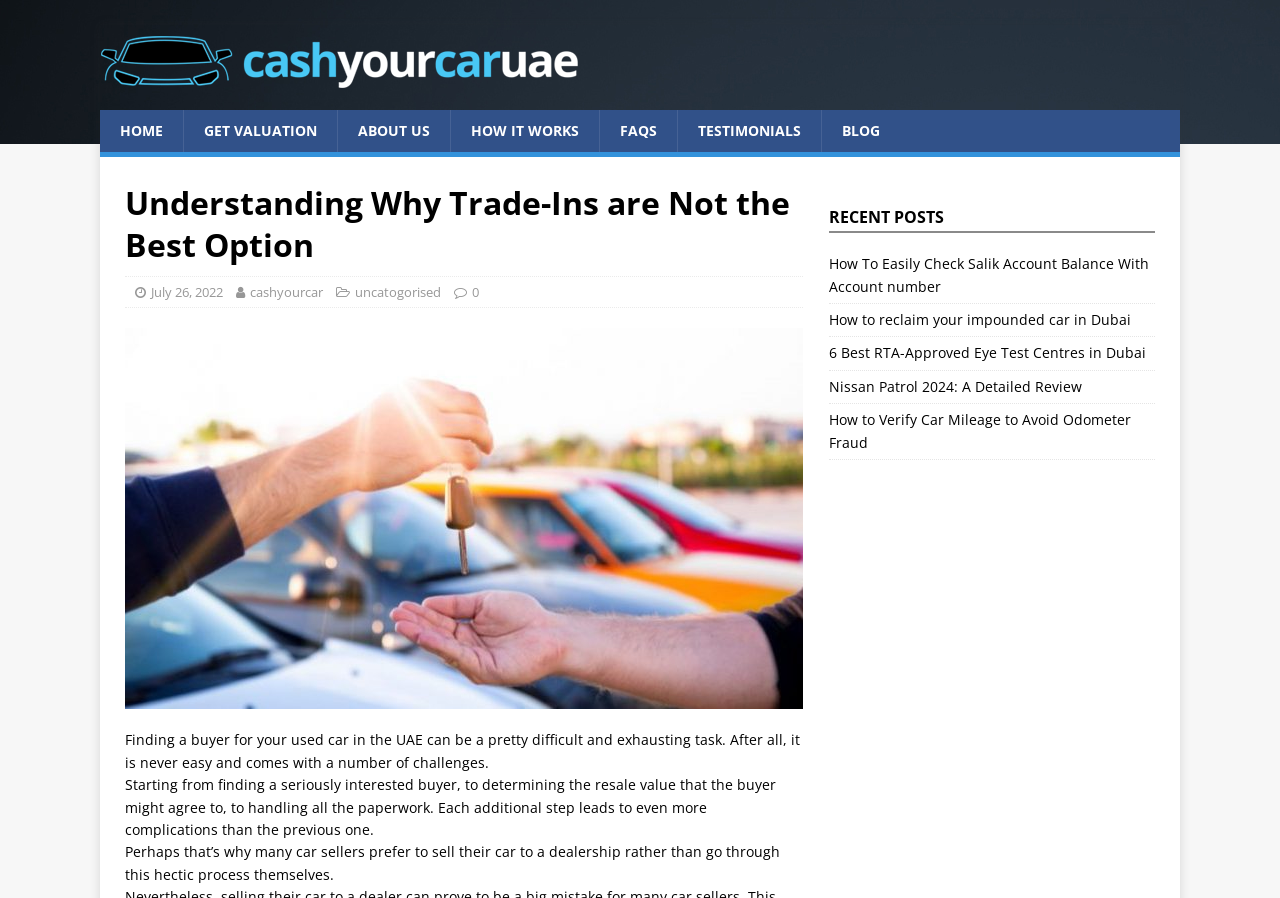What is the category of the blog post?
Please provide a comprehensive answer based on the information in the image.

The blog post is categorized as 'uncategorized', which is evident from the link 'uncategorized' below the heading.